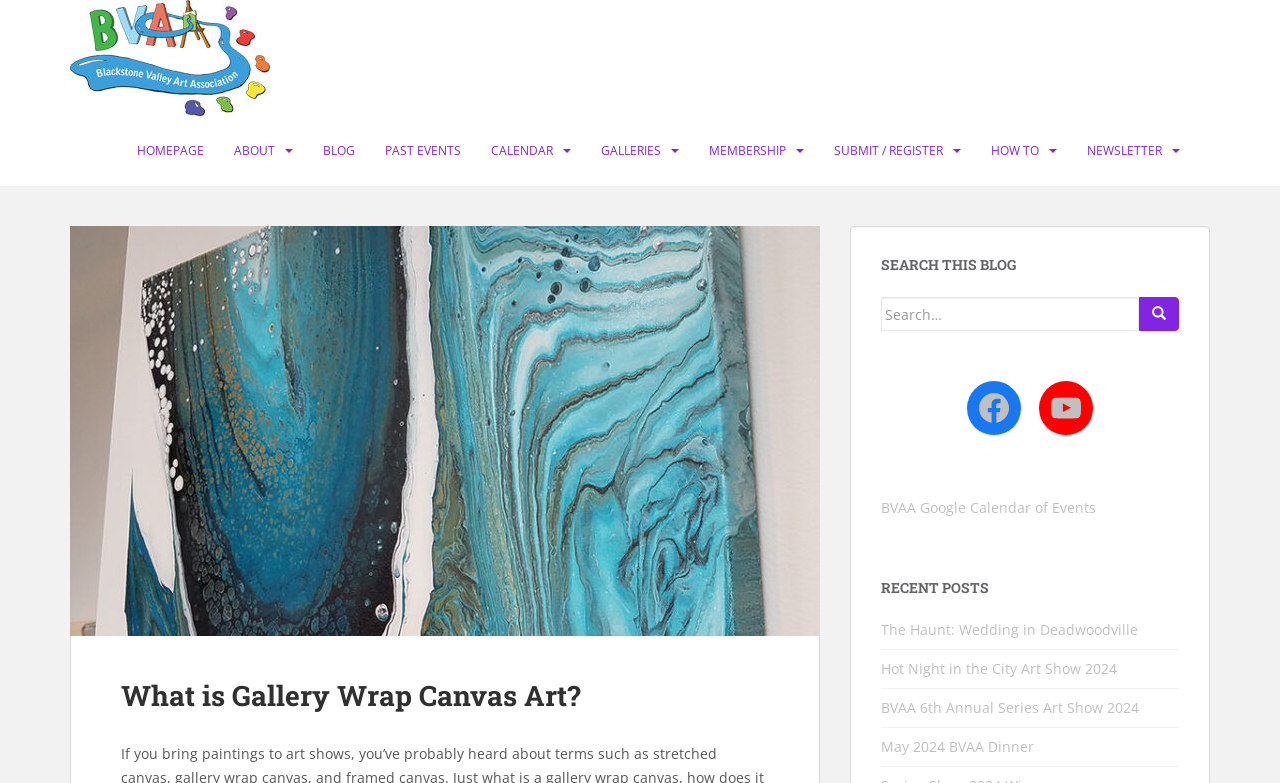Bounding box coordinates are given in the format (top-left x, top-left y, bottom-right x, bottom-right y). All values should be floating point numbers between 0 and 1. Provide the bounding box coordinate for the UI element described as: Past Events

[0.301, 0.167, 0.36, 0.218]